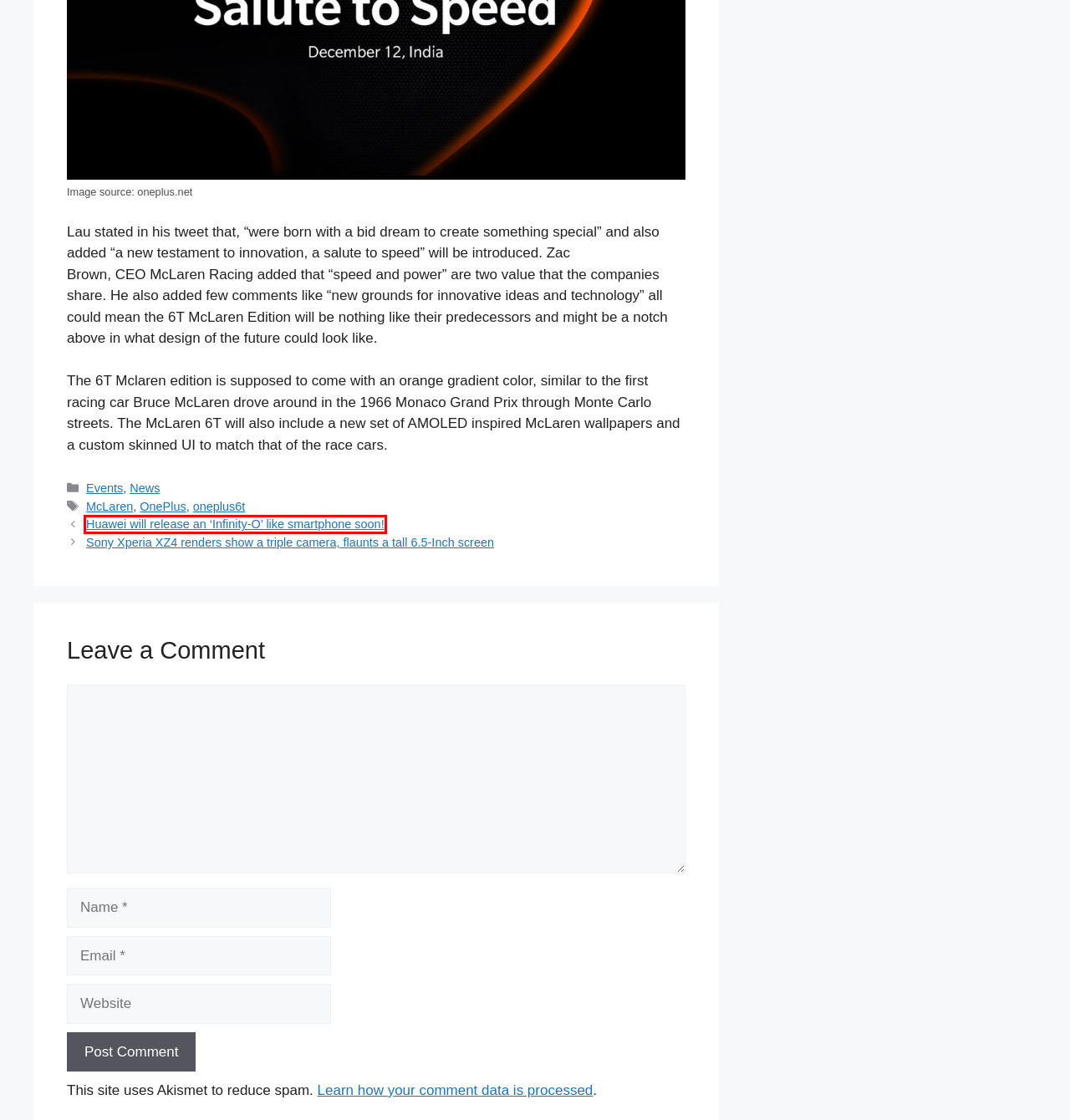Take a look at the provided webpage screenshot featuring a red bounding box around an element. Select the most appropriate webpage description for the page that loads after clicking on the element inside the red bounding box. Here are the candidates:
A. Events Archives | AndroidHits
B. oneplus6t Archives | AndroidHits
C. OnePlus Archives | AndroidHits
D. Huawei will release an 'Infinity-O' like smartphone soon! | AndroidHits
E. Sony Xperia XZ4 renders show a triple camera, flaunts a tall 6.5-Inch screen | AndroidHits
F. Gadgets Archives | AndroidHits
G. PR Contact | AndroidHits
H. McLaren Archives | AndroidHits

D